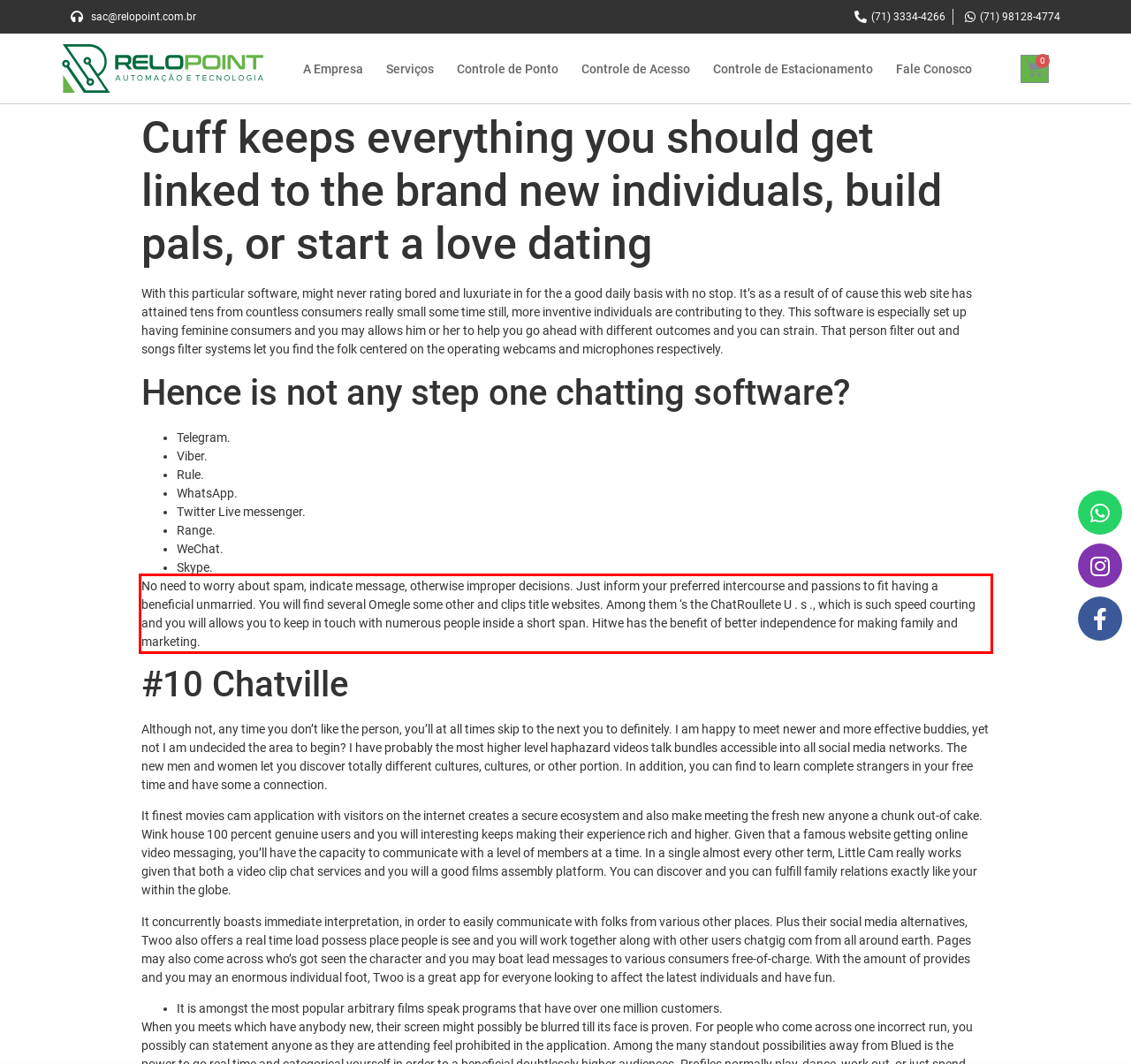You are provided with a screenshot of a webpage featuring a red rectangle bounding box. Extract the text content within this red bounding box using OCR.

No need to worry about spam, indicate message, otherwise improper decisions. Just inform your preferred intercourse and passions to fit having a beneficial unmarried. You will find several Omegle some other and clips title websites. Among them ‘s the ChatRoullete U . s ., which is such speed courting and you will allows you to keep in touch with numerous people inside a short span. Hitwe has the benefit of better independence for making family and marketing.